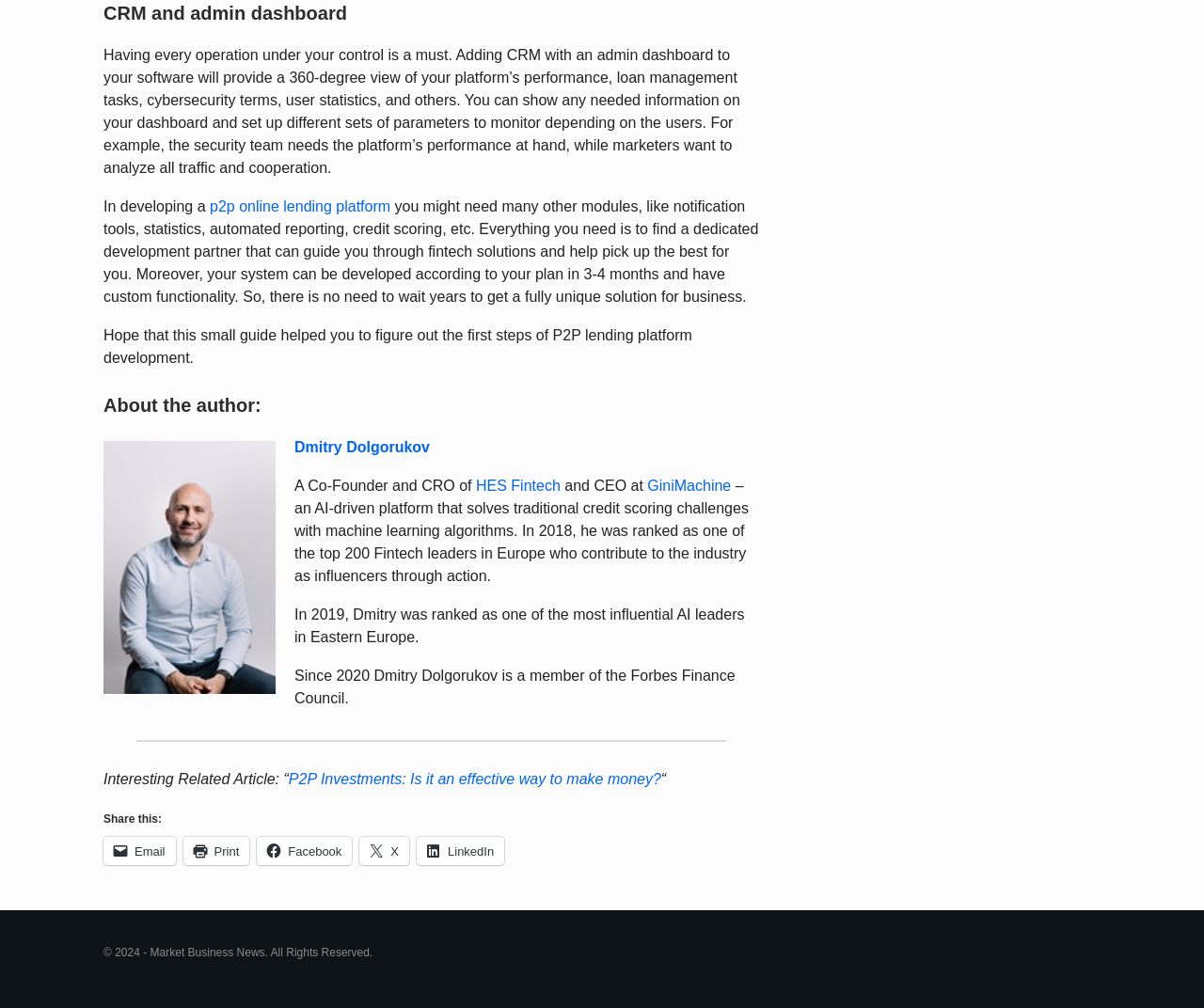Determine the bounding box coordinates for the HTML element mentioned in the following description: "HES Fintech". The coordinates should be a list of four floats ranging from 0 to 1, represented as [left, top, right, bottom].

[0.392, 0.473, 0.465, 0.489]